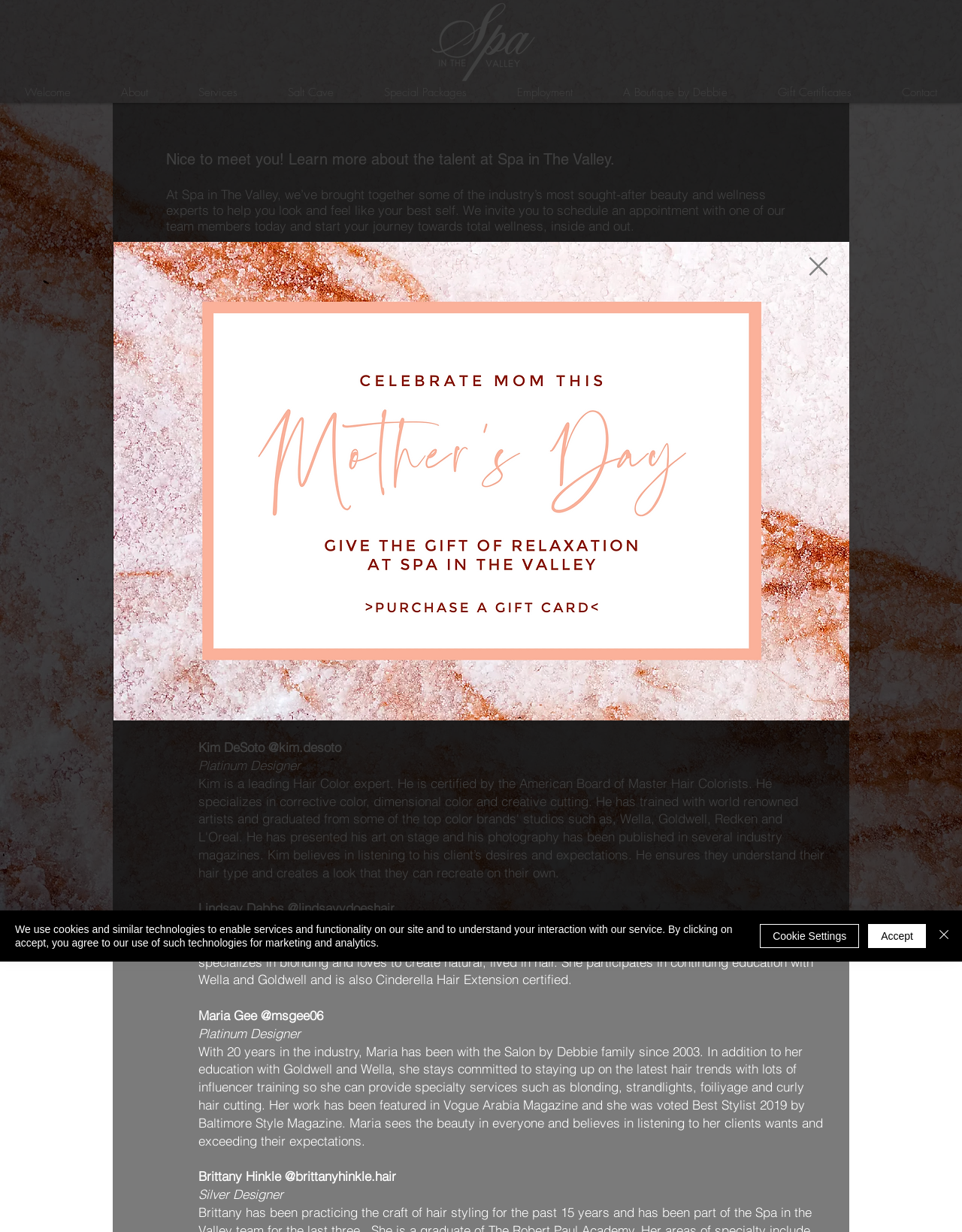Please identify the bounding box coordinates of the element that needs to be clicked to perform the following instruction: "Click the 'Back to site' button".

[0.839, 0.208, 0.862, 0.223]